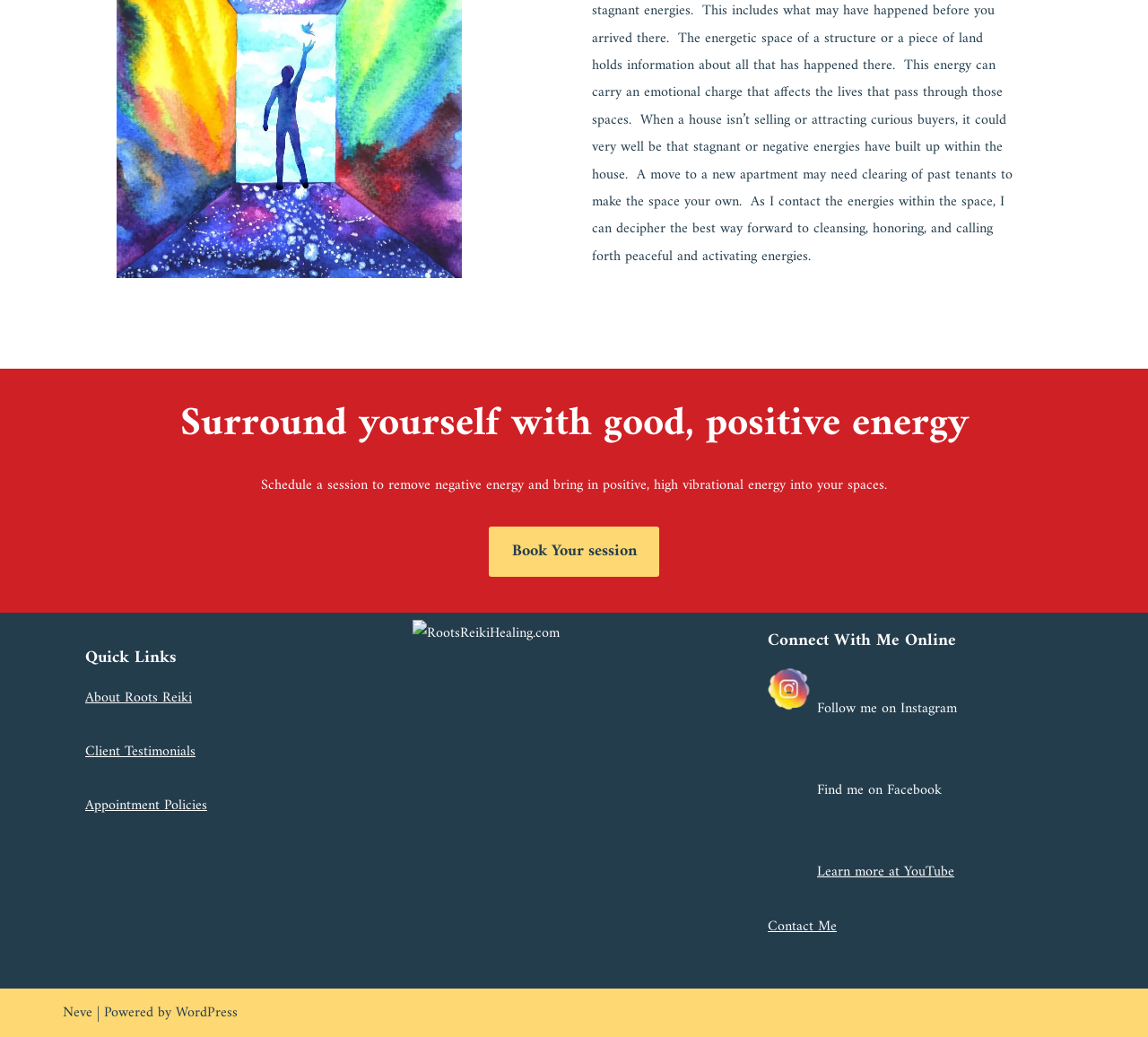Please answer the following question using a single word or phrase: What are the quick links provided?

About, Testimonials, Policies